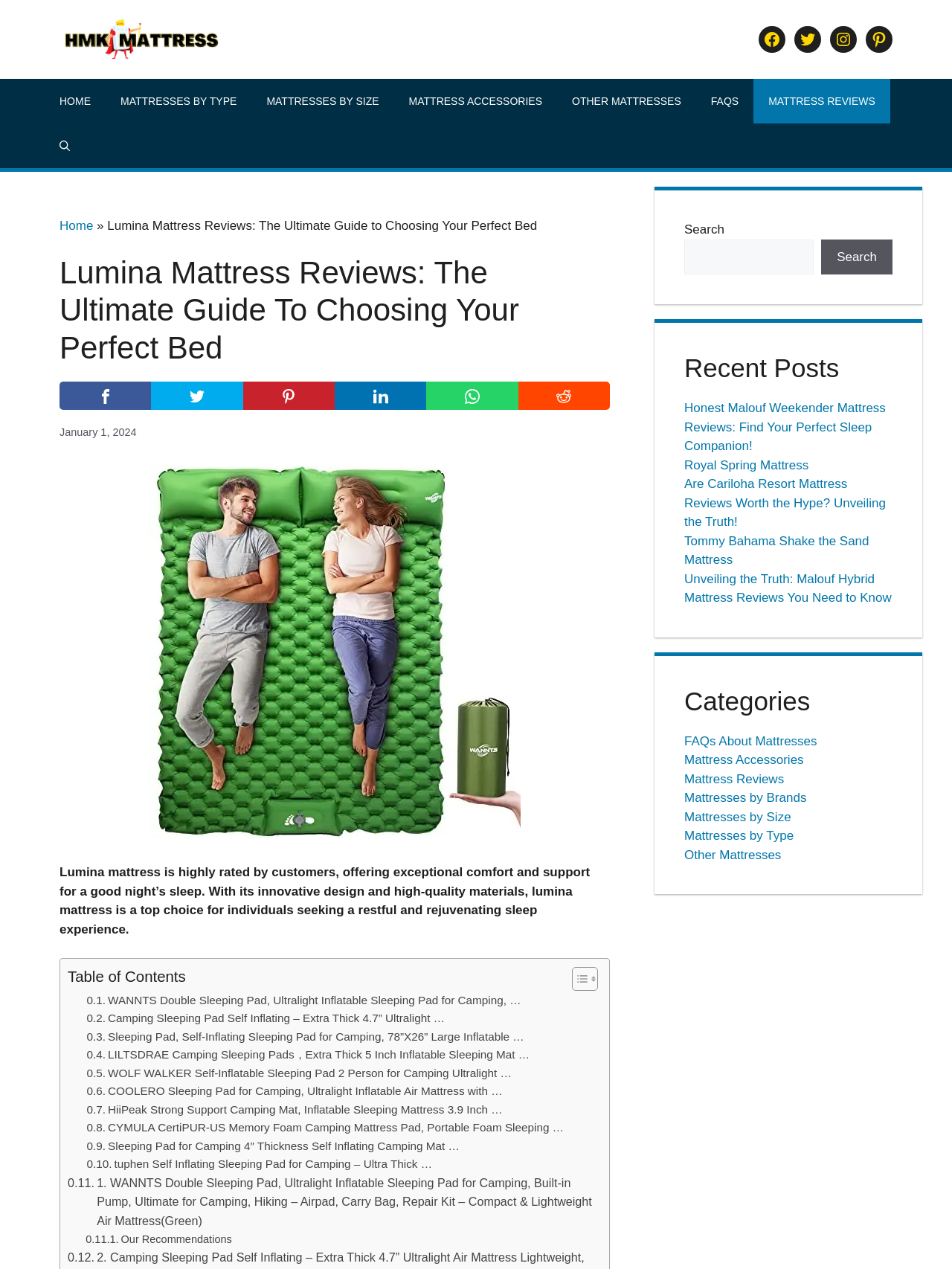Use a single word or phrase to answer this question: 
What is the purpose of the 'Toggle Table of Content' button?

To show or hide table of contents